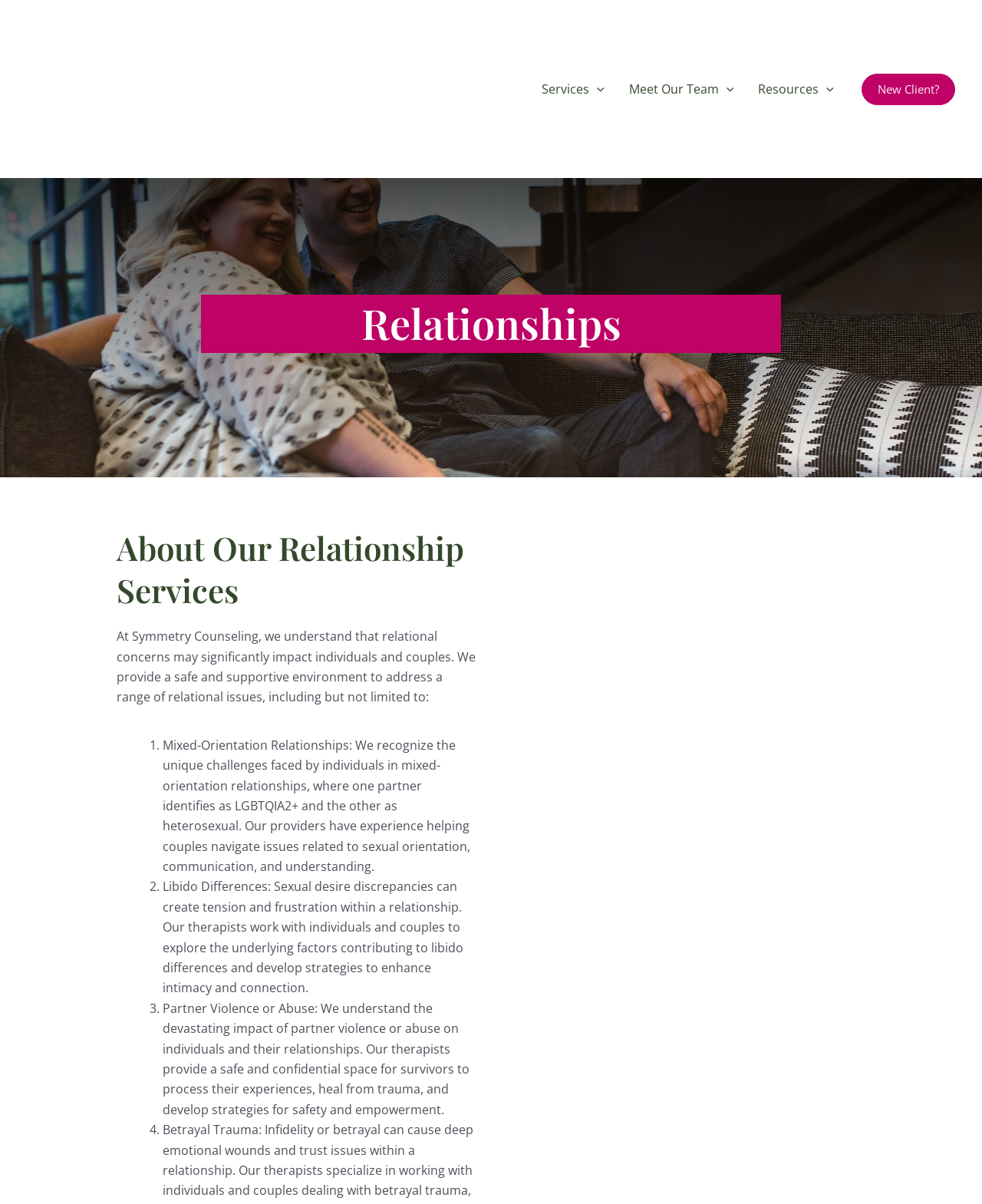Please find the bounding box for the following UI element description. Provide the coordinates in (top-left x, top-left y, bottom-right x, bottom-right y) format, with values between 0 and 1: Services

[0.539, 0.064, 0.628, 0.083]